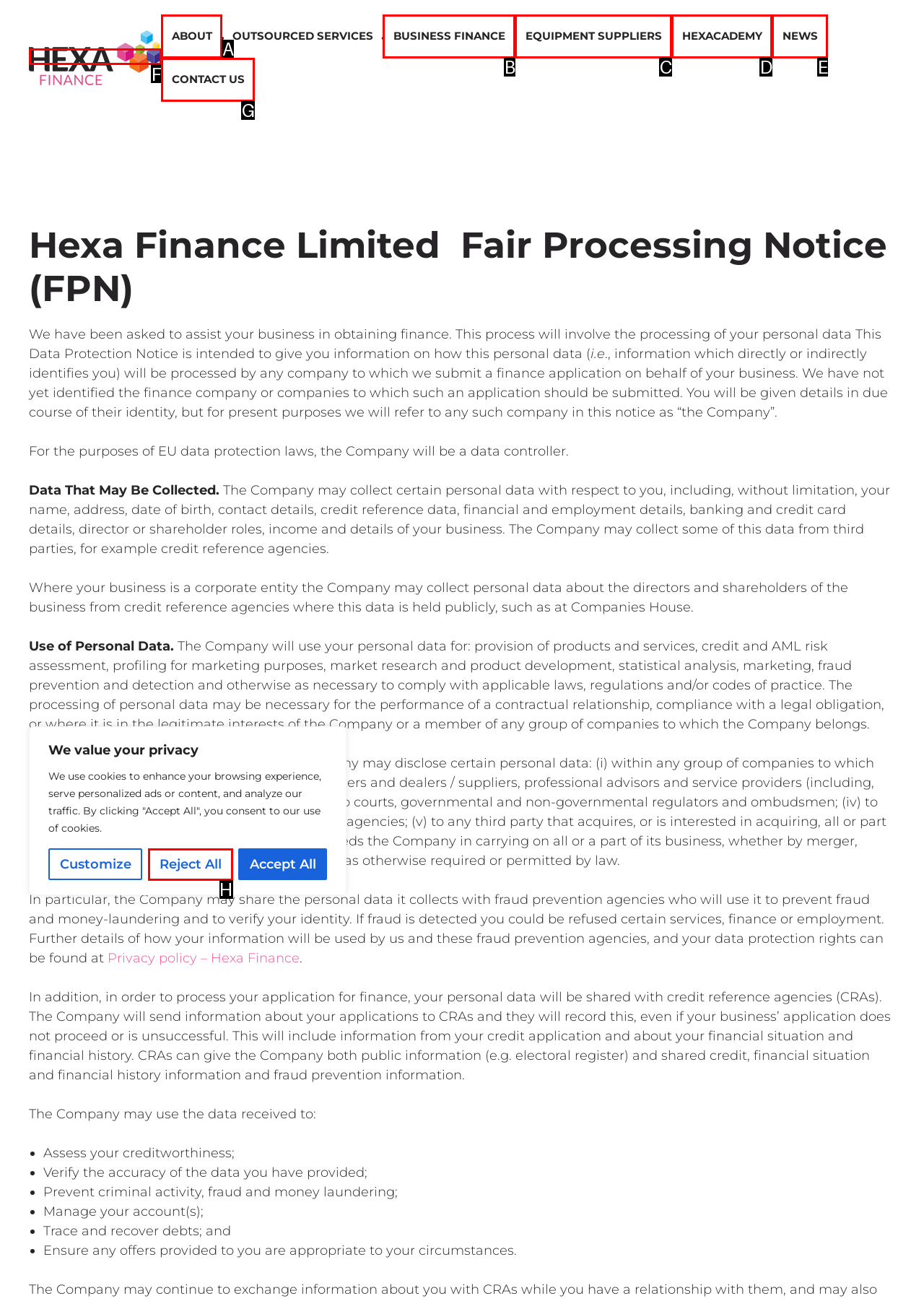Identify which option matches the following description: Back to OpenACS Q&A
Answer by giving the letter of the correct option directly.

None